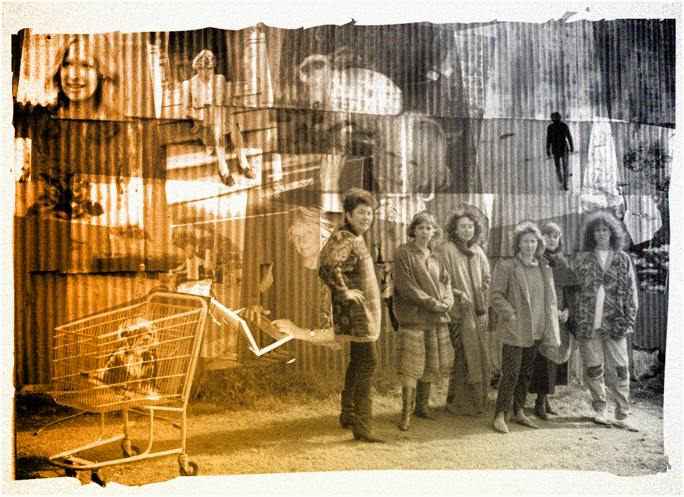What is the possible theme hinted by the shopping cart?
Respond with a short answer, either a single word or a phrase, based on the image.

Everyday life and resourcefulness